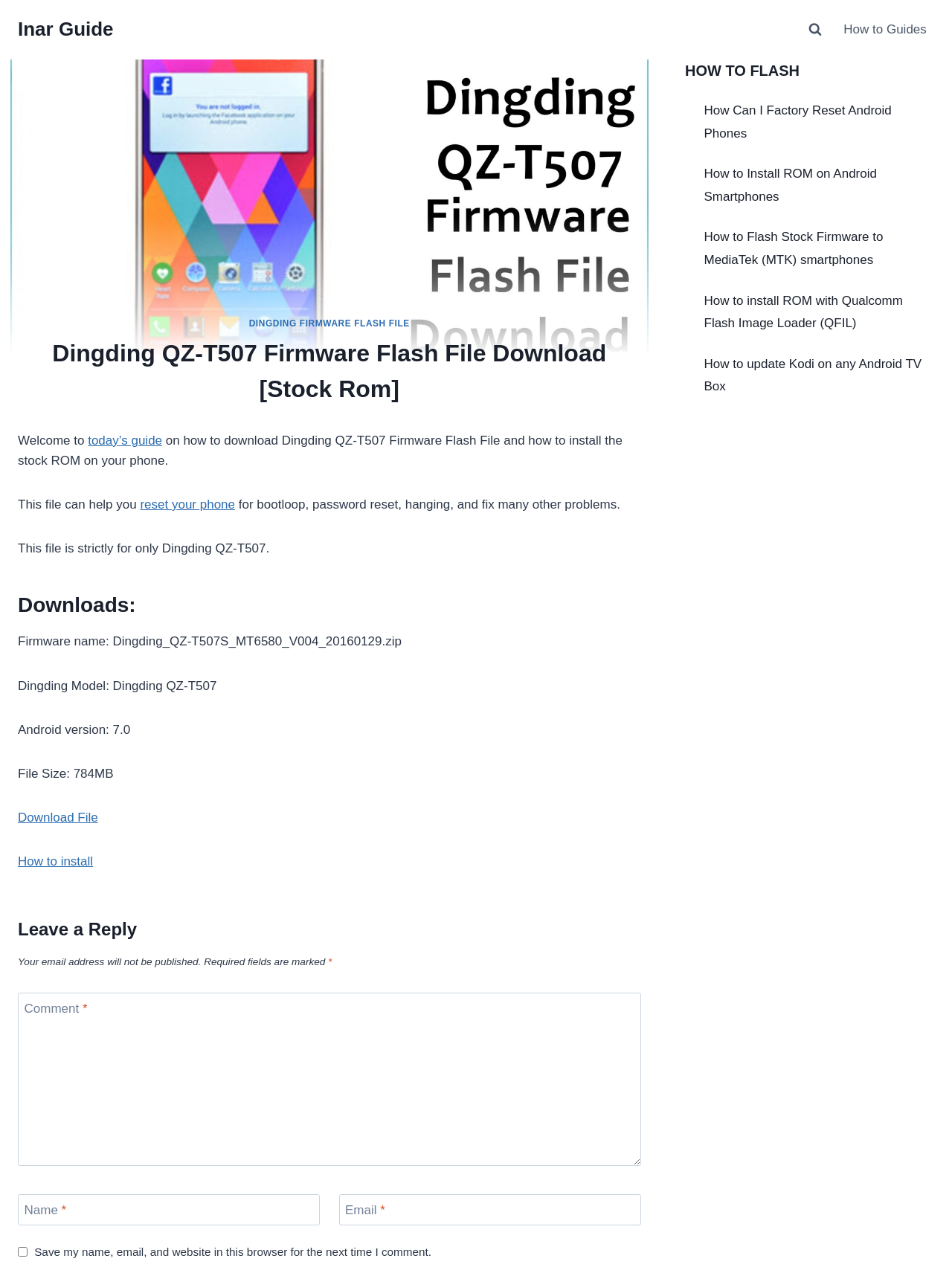Determine the bounding box for the UI element that matches this description: "40 views".

None